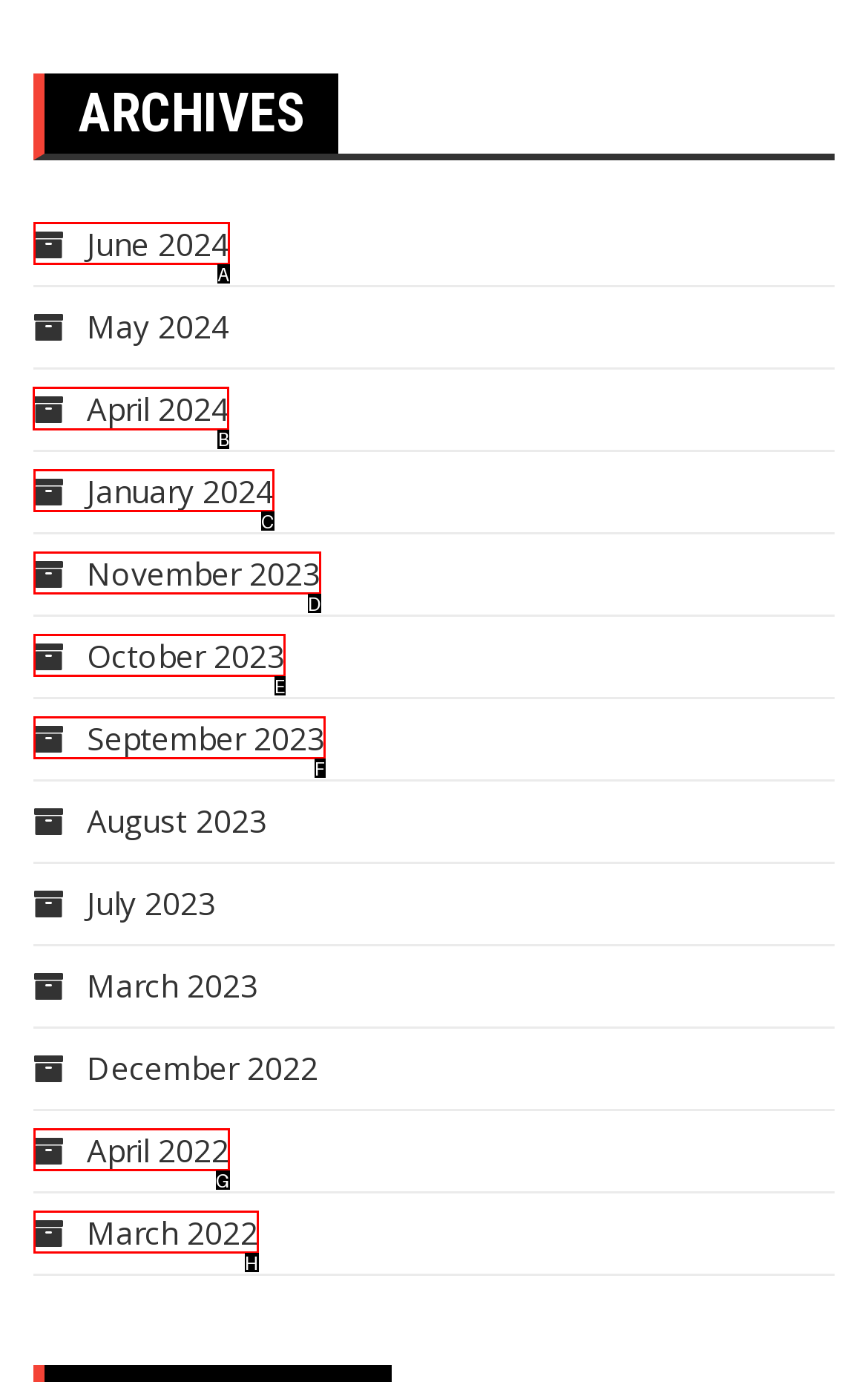To complete the task: View archives for April 2024, select the appropriate UI element to click. Respond with the letter of the correct option from the given choices.

B